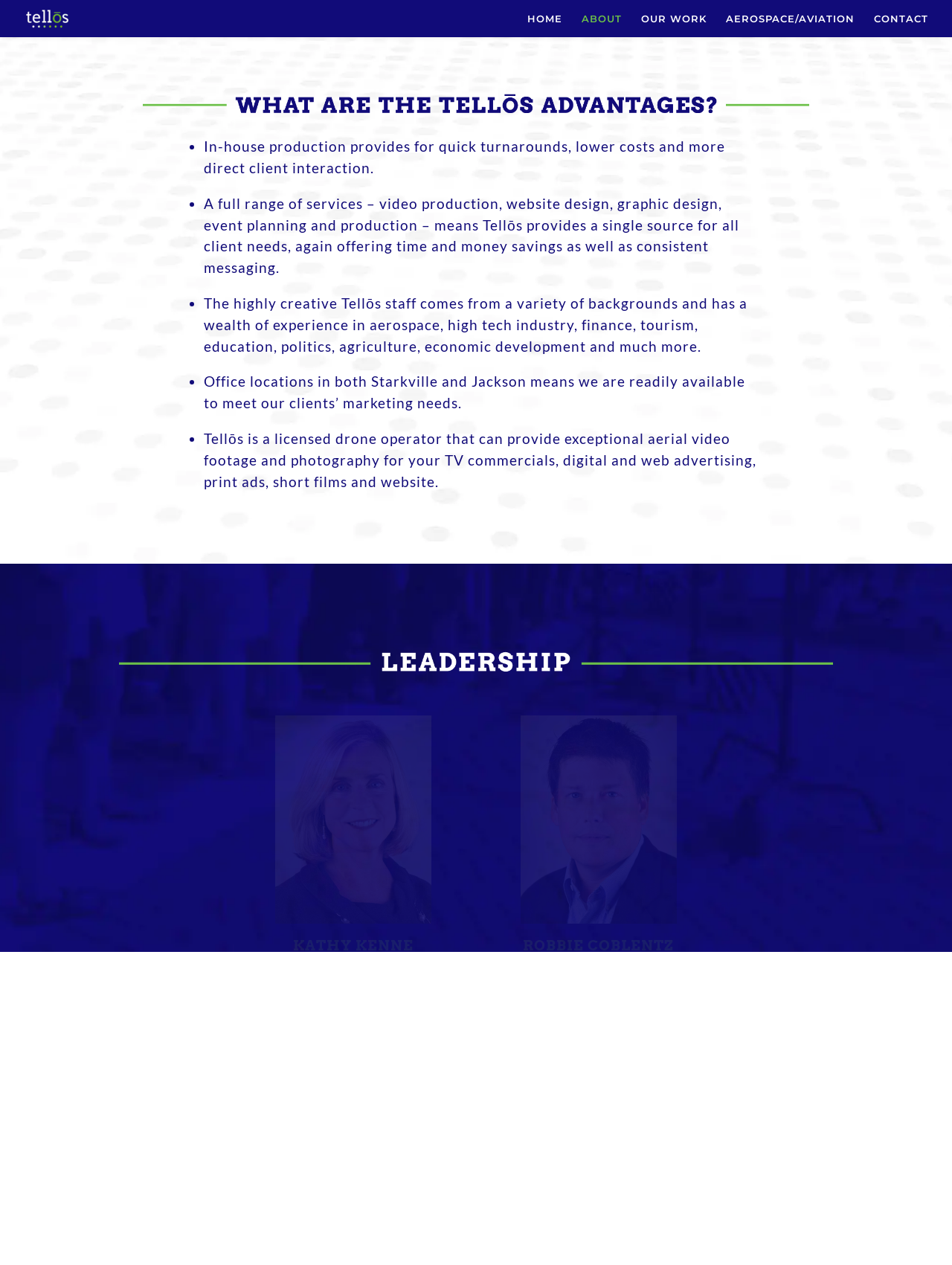Given the element description alt="Tellos Creative", specify the bounding box coordinates of the corresponding UI element in the format (top-left x, top-left y, bottom-right x, bottom-right y). All values must be between 0 and 1.

[0.027, 0.008, 0.073, 0.019]